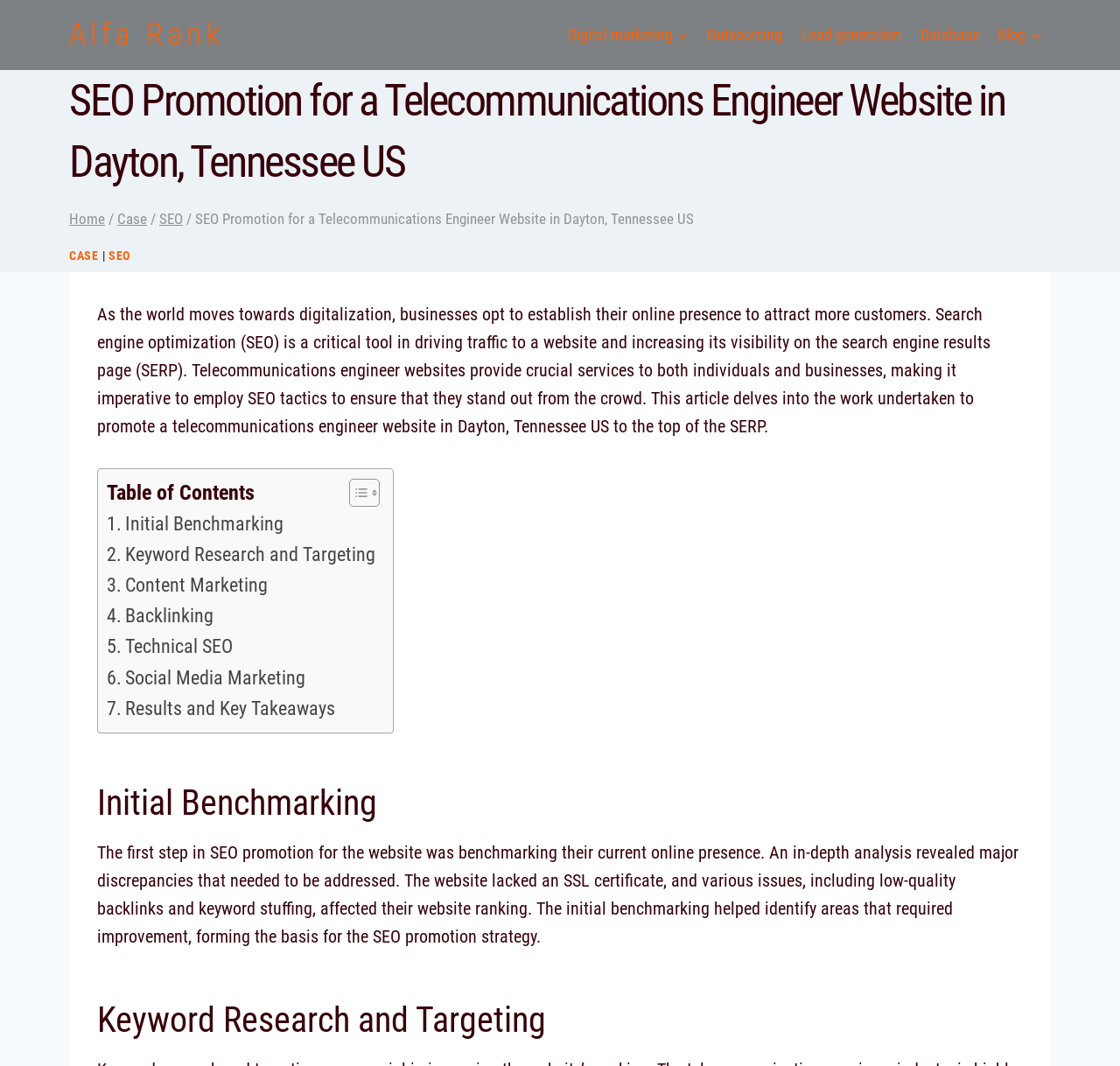What is the first step in SEO promotion?
Using the image, give a concise answer in the form of a single word or short phrase.

Benchmarking